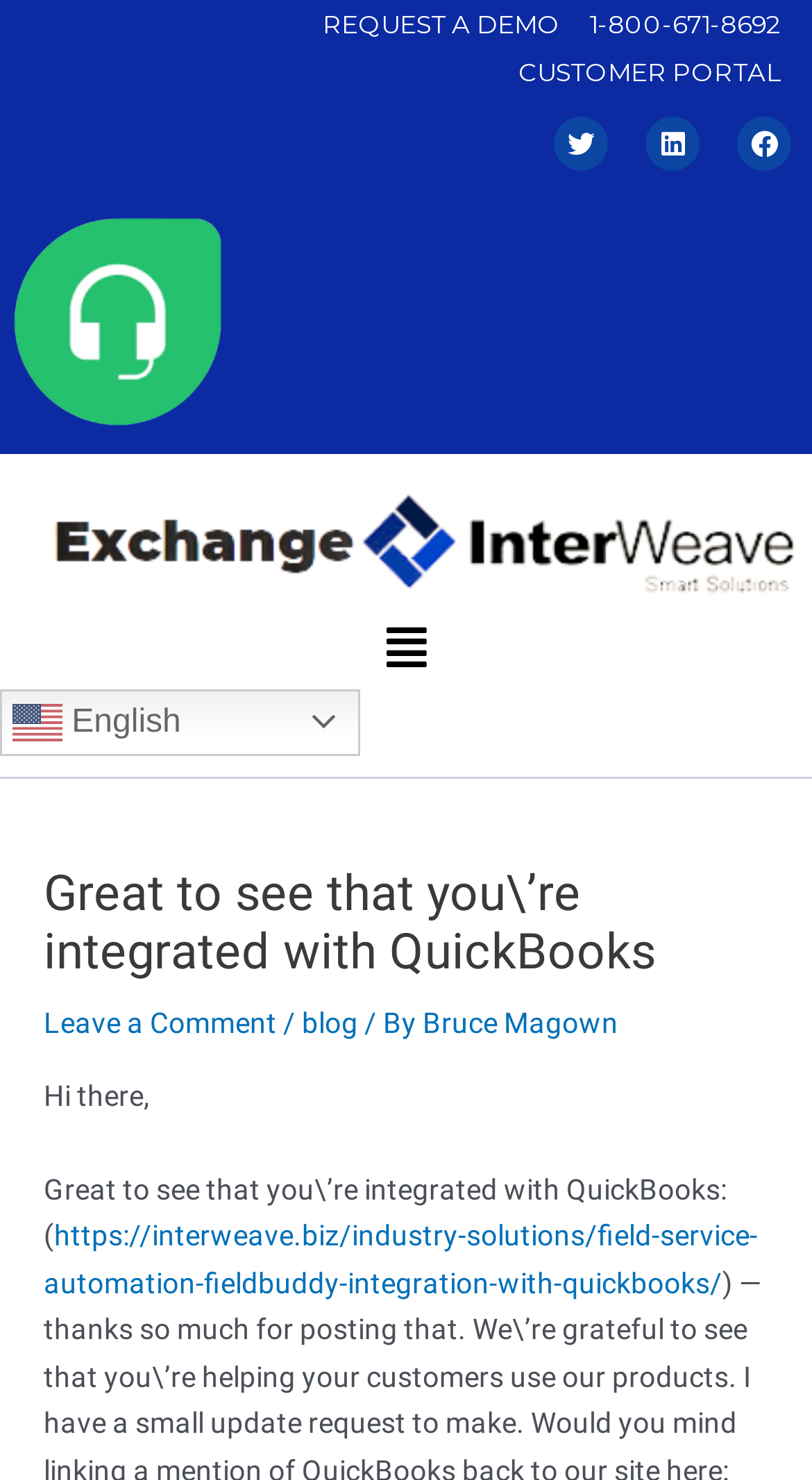Generate a thorough caption detailing the webpage content.

The webpage appears to be a blog post or article about integrating with QuickBooks. At the top, there are several links and icons, including "REQUEST A DEMO", a phone number, "CUSTOMER PORTAL", and social media links to Twitter, Linkedin, and Facebook. 

Below these links, there is a navigation menu with an expandable button labeled "Menu". To the left of the menu button, there is a language selection link "en English" with a small flag icon. 

The main content of the page is a blog post with a heading "Great to see that you’re integrated with QuickBooks". Below the heading, there are links to "Leave a Comment" and "blog", as well as the author's name "Bruce Magown". 

The blog post itself starts with a greeting "Hi there," and then describes the integration with QuickBooks, including a link to a related article or webpage. The text is divided into paragraphs, with a brief introduction followed by a more detailed description of the integration.